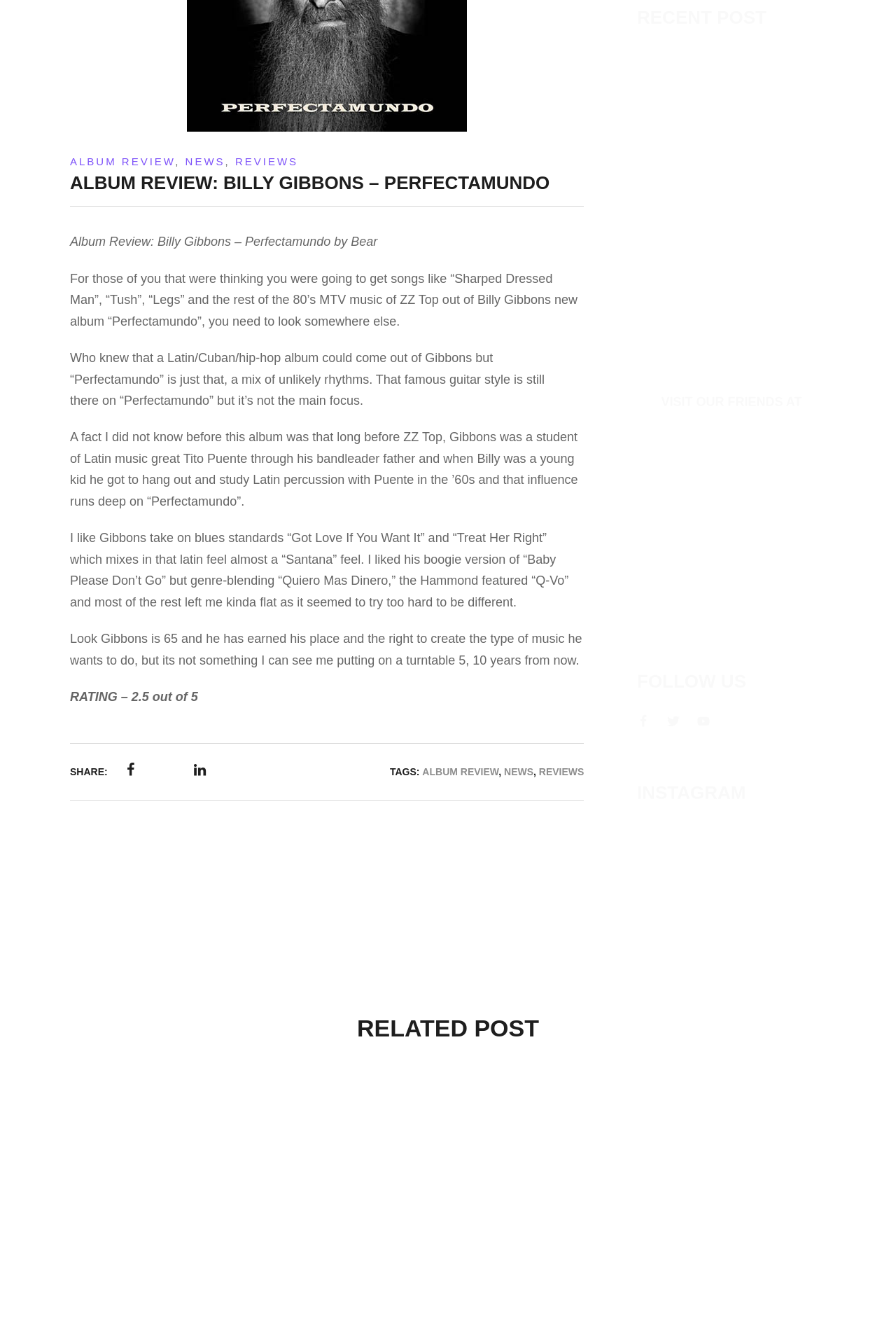Determine the bounding box coordinates for the HTML element mentioned in the following description: "Album Review". The coordinates should be a list of four floats ranging from 0 to 1, represented as [left, top, right, bottom].

[0.471, 0.572, 0.556, 0.581]